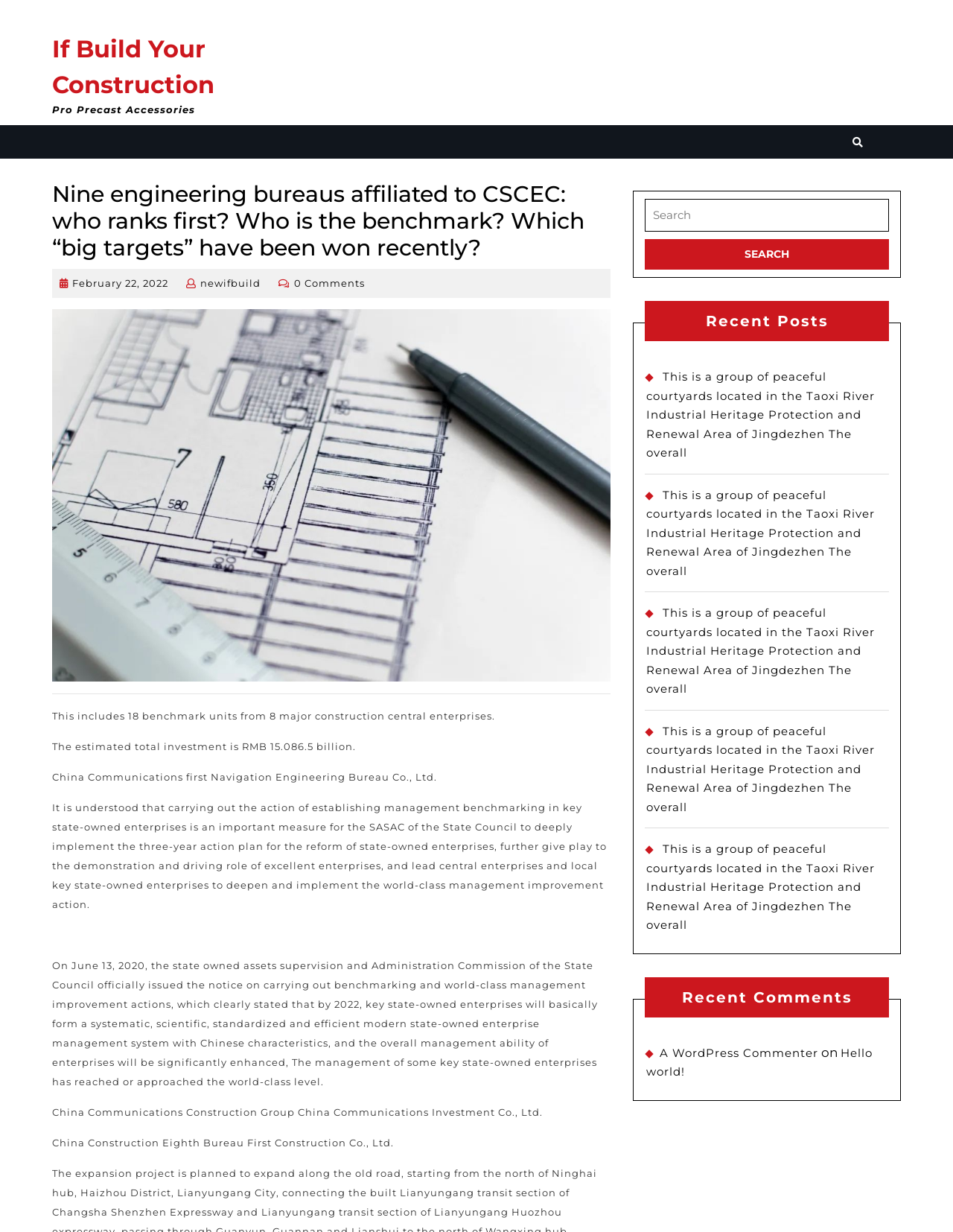What is the estimated total investment mentioned?
Please provide a comprehensive and detailed answer to the question.

The question asks for the estimated total investment mentioned in the webpage. After carefully reading the webpage content, I found that the estimated total investment mentioned is RMB 15.086.5 billion, which is stated in the sentence 'The estimated total investment is RMB 15.086.5 billion.'